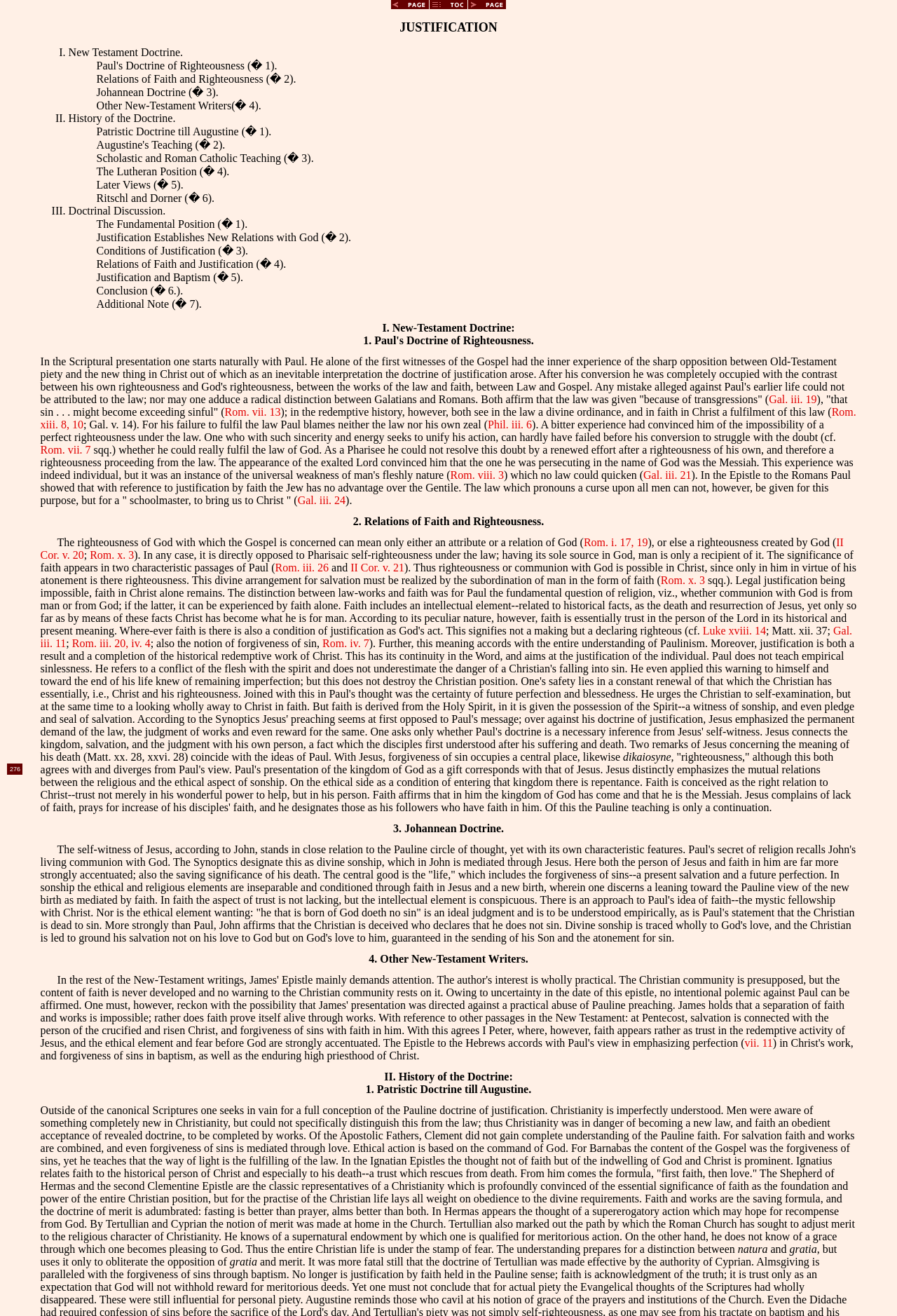Determine the bounding box coordinates for the UI element described. Format the coordinates as (top-left x, top-left y, bottom-right x, bottom-right y) and ensure all values are between 0 and 1. Element description: Rom. iii. 20, iv. 4

[0.08, 0.484, 0.168, 0.493]